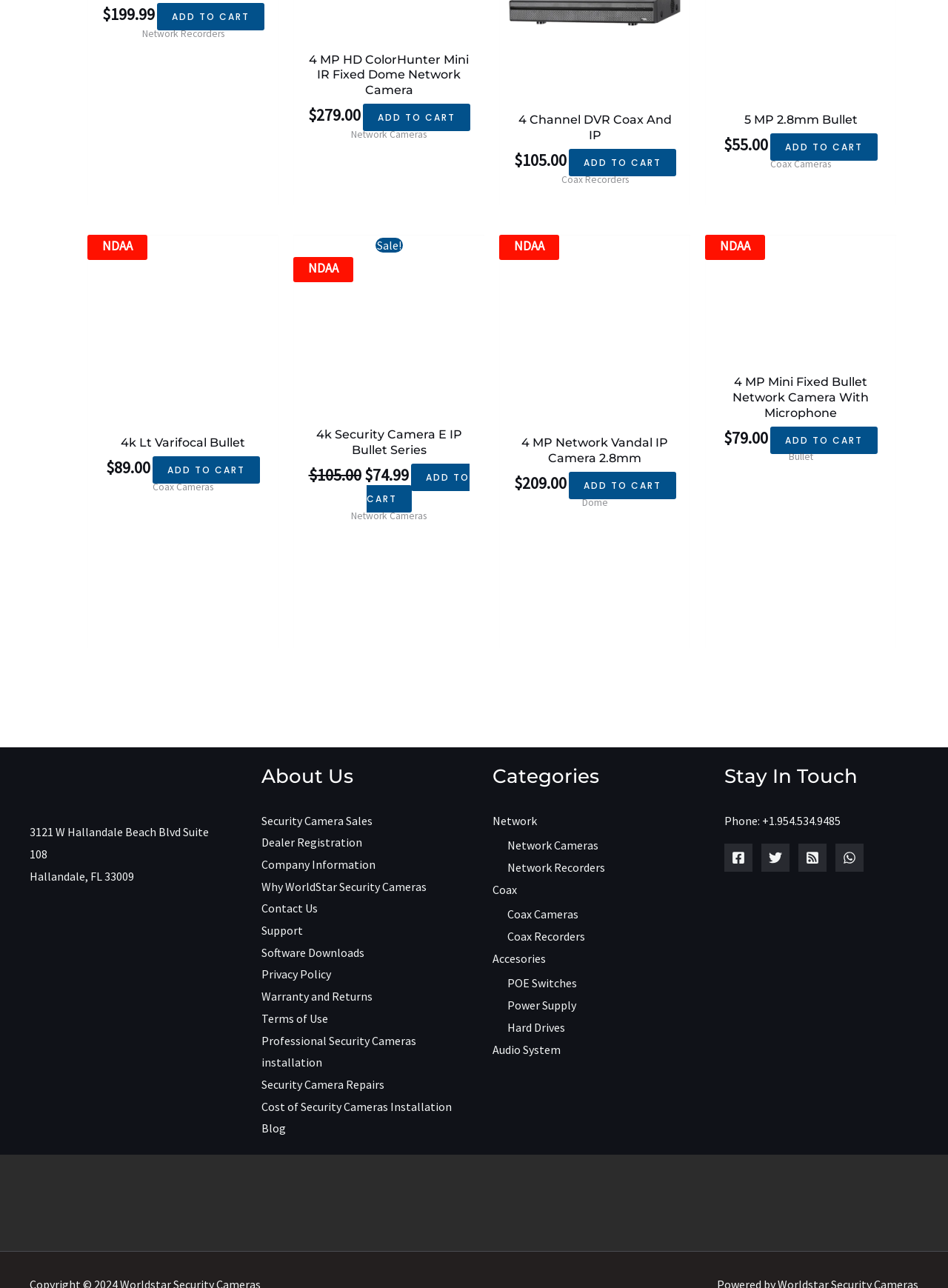Highlight the bounding box of the UI element that corresponds to this description: "Cost of Security Cameras Installation".

[0.275, 0.853, 0.476, 0.865]